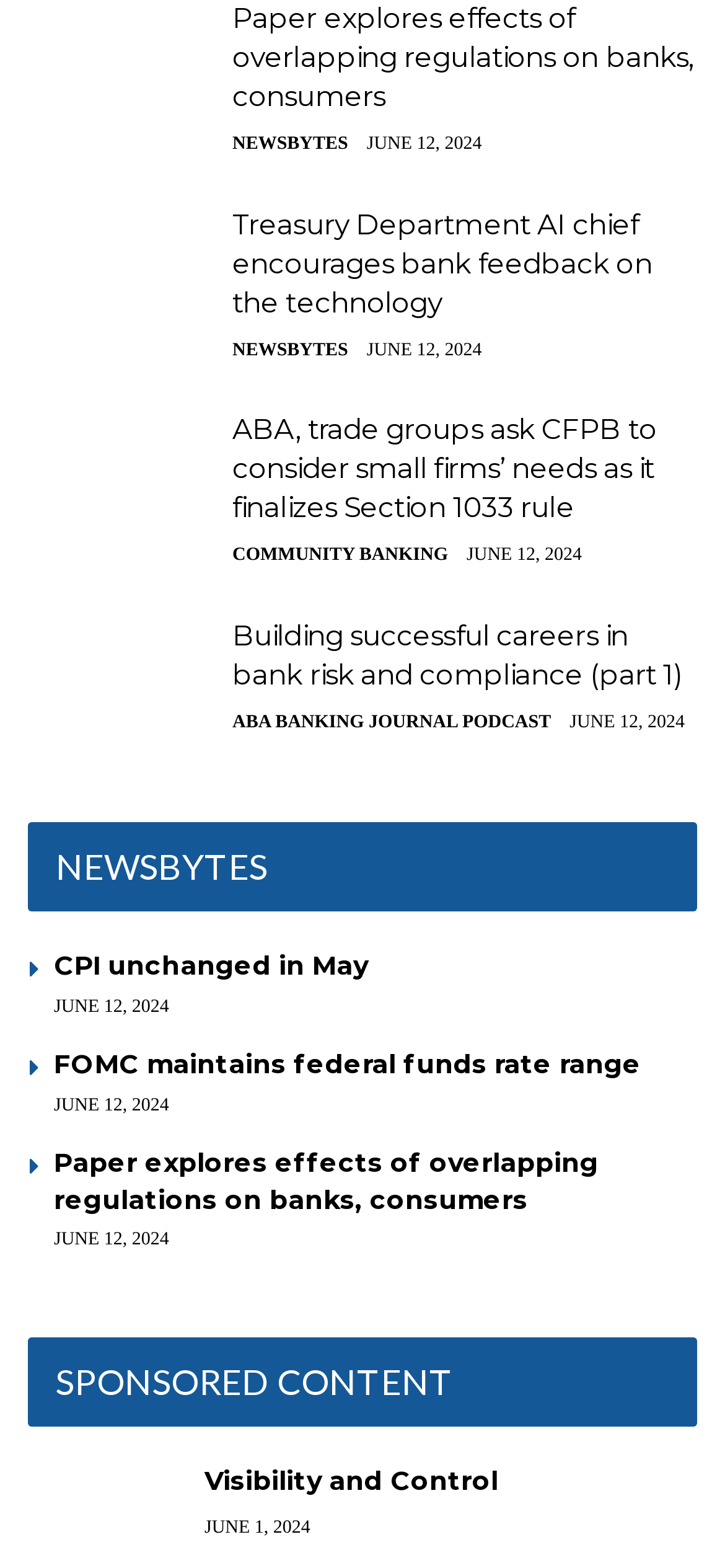Bounding box coordinates are specified in the format (top-left x, top-left y, bottom-right x, bottom-right y). All values are floating point numbers bounded between 0 and 1. Please provide the bounding box coordinate of the region this sentence describes: CPI unchanged in May

[0.074, 0.605, 0.508, 0.626]